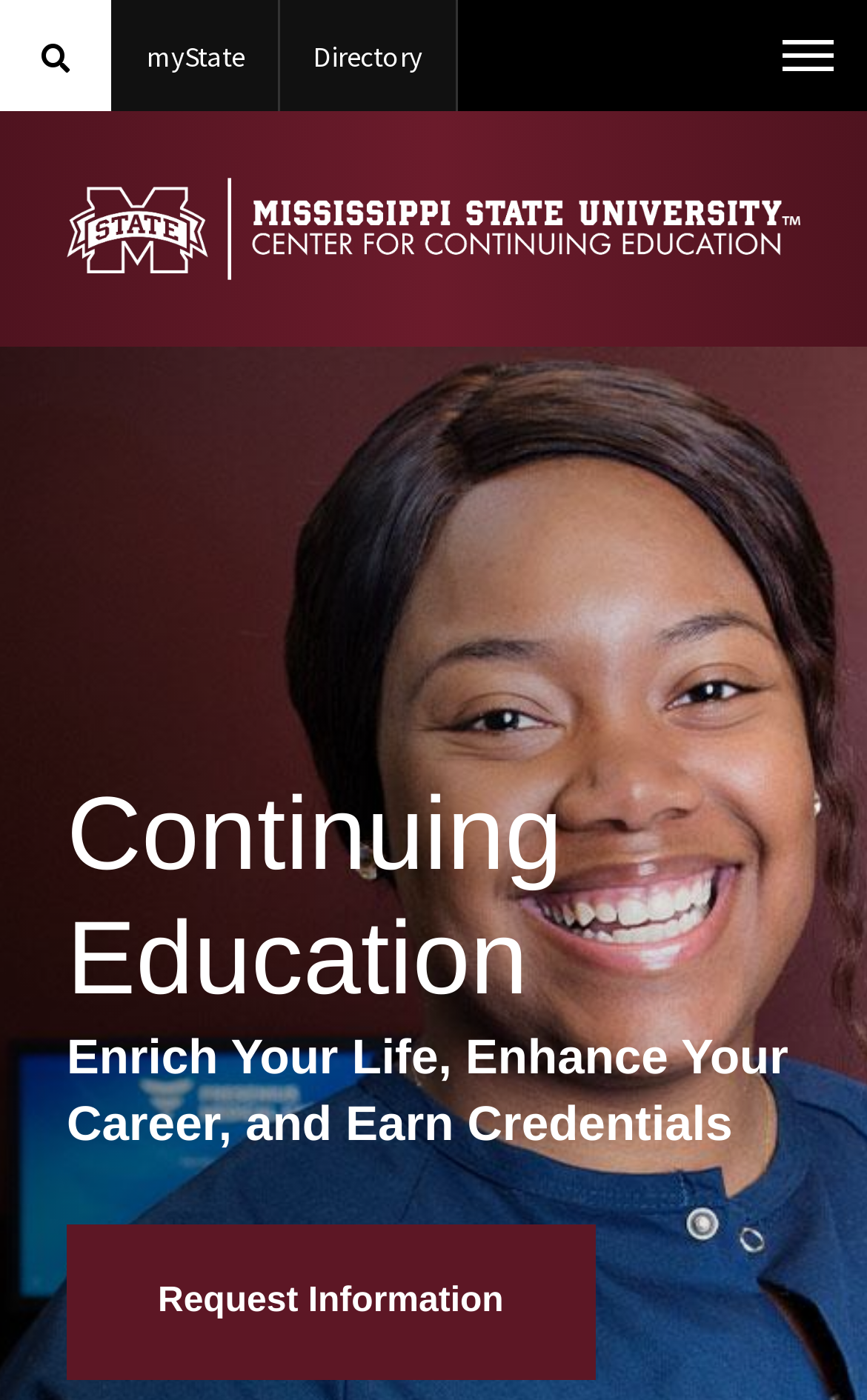What is the purpose of the 'Toggle mobile search field' button?
Examine the image and provide an in-depth answer to the question.

I inferred this by analyzing the button's description 'Toggle mobile search field' and its expanded property being set to False, indicating that it controls the visibility of the search field.